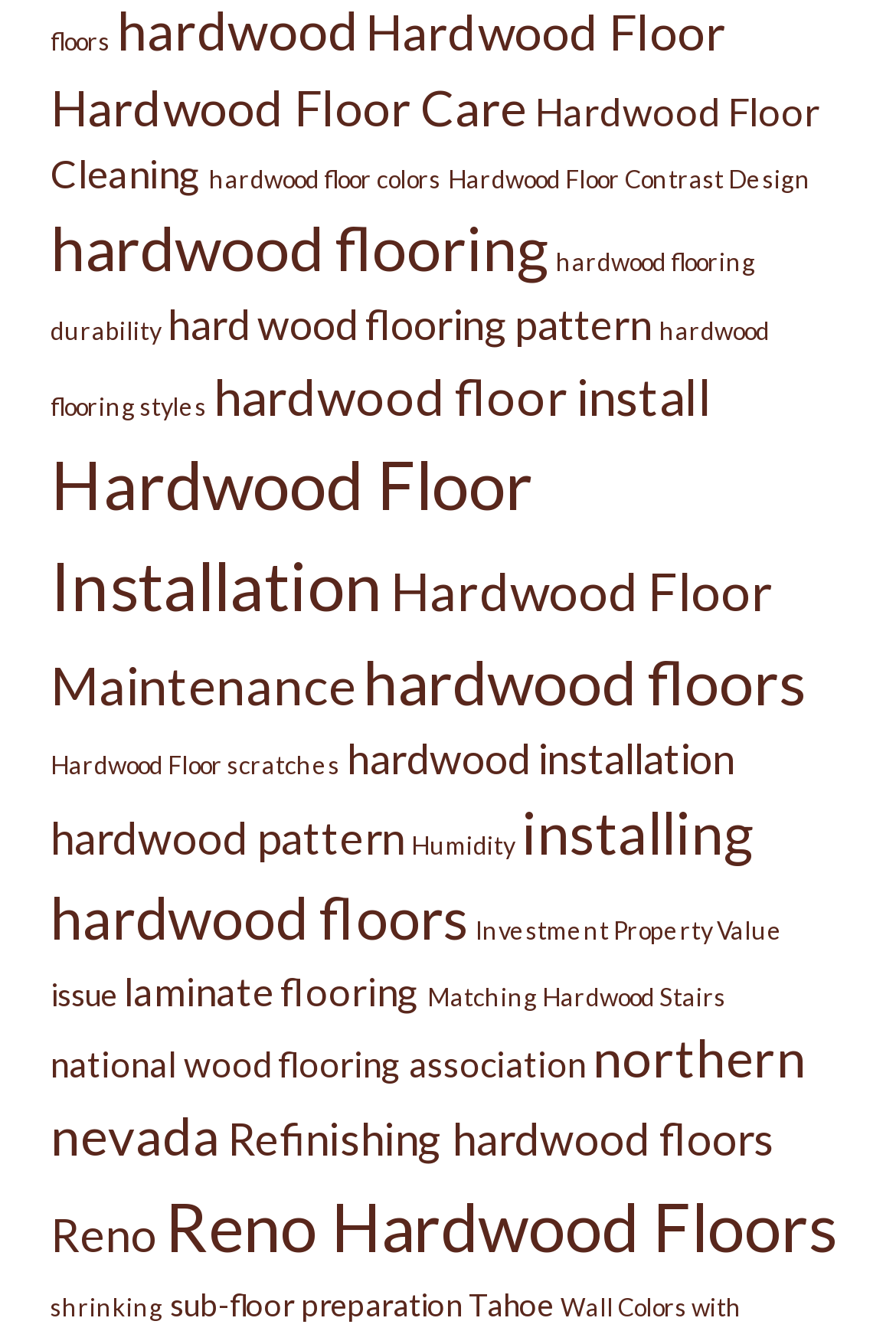Provide the bounding box coordinates in the format (top-left x, top-left y, bottom-right x, bottom-right y). All values are floating point numbers between 0 and 1. Determine the bounding box coordinate of the UI element described as: hardwood floor install

[0.238, 0.271, 0.795, 0.317]